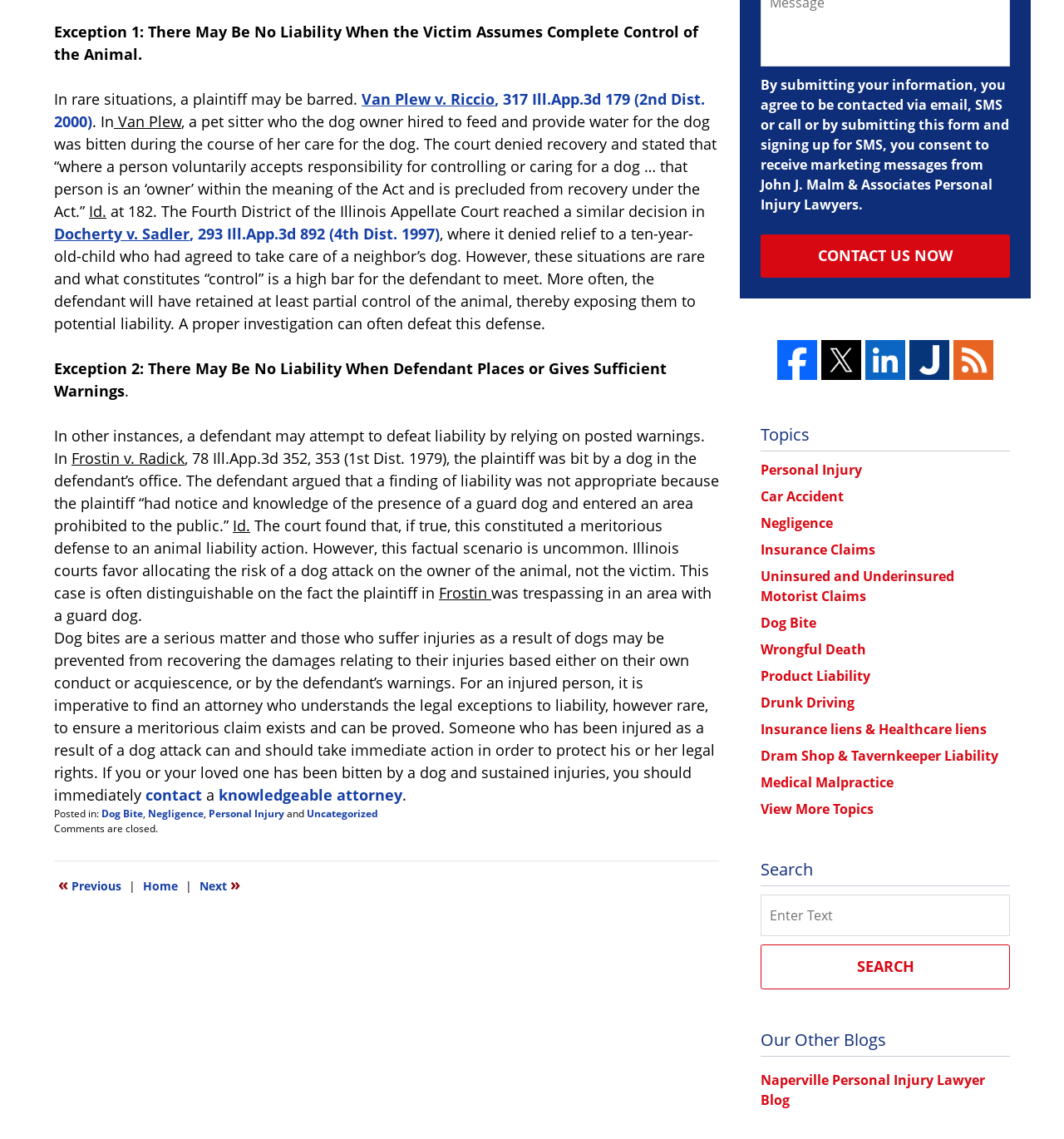Using the provided description: "Uncategorized", find the bounding box coordinates of the corresponding UI element. The output should be four float numbers between 0 and 1, in the format [left, top, right, bottom].

[0.288, 0.708, 0.355, 0.721]